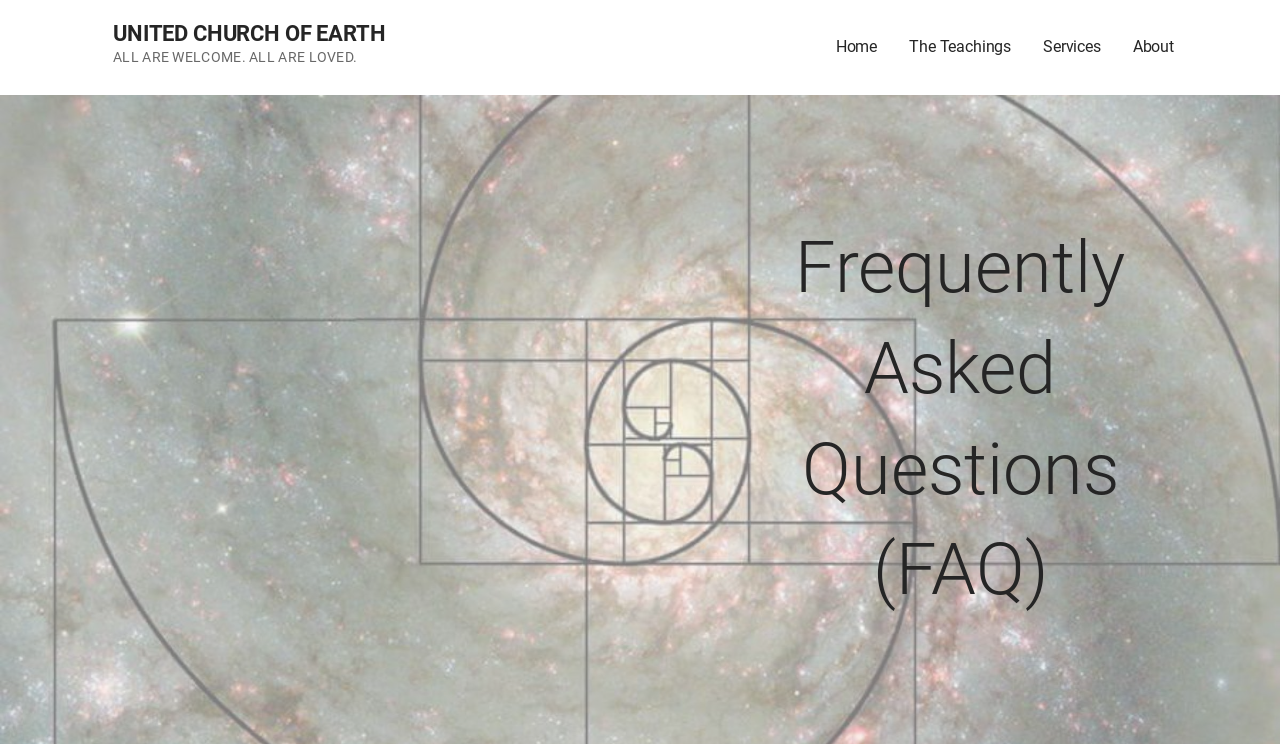Use the details in the image to answer the question thoroughly: 
What is the topic of the current webpage?

The topic of the current webpage is 'Frequently Asked Questions (FAQ)', which is written in a heading format in the middle of the webpage.